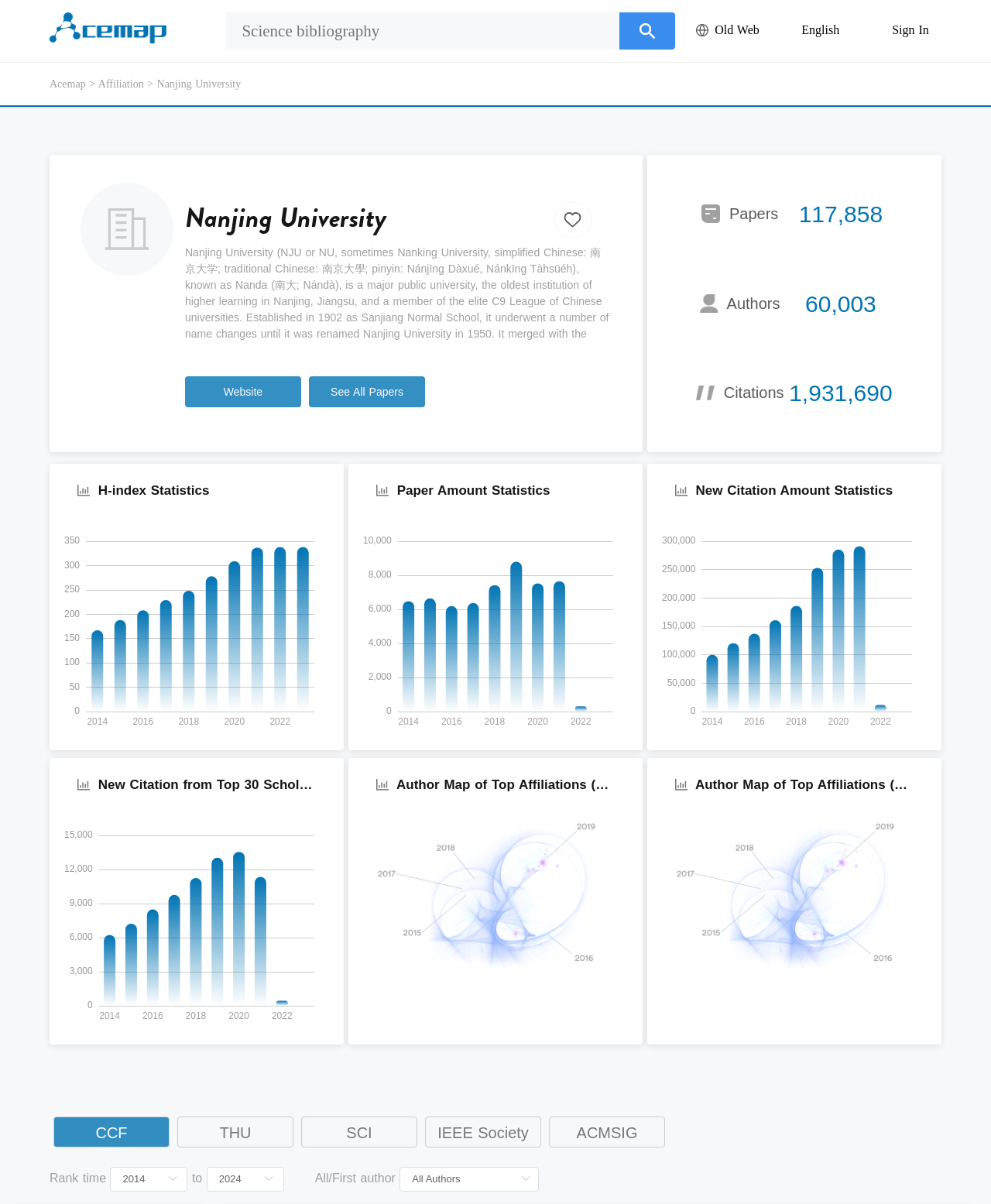What is the type of the graph at coordinates [0.05, 0.43, 0.347, 0.623]?
Answer the question using a single word or phrase, according to the image.

Canvas